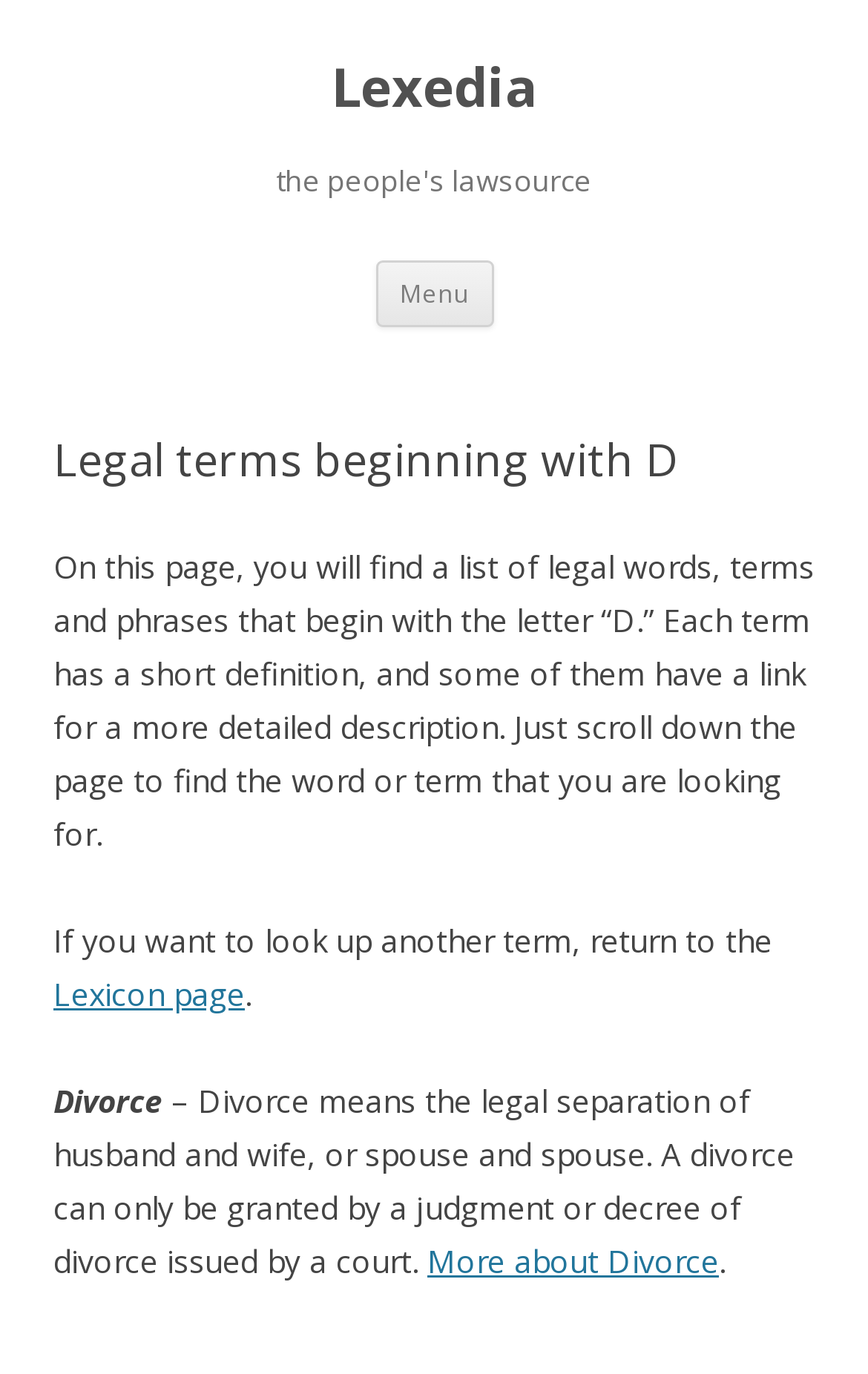Please provide a brief answer to the question using only one word or phrase: 
What is the purpose of this webpage?

To provide legal terms and definitions